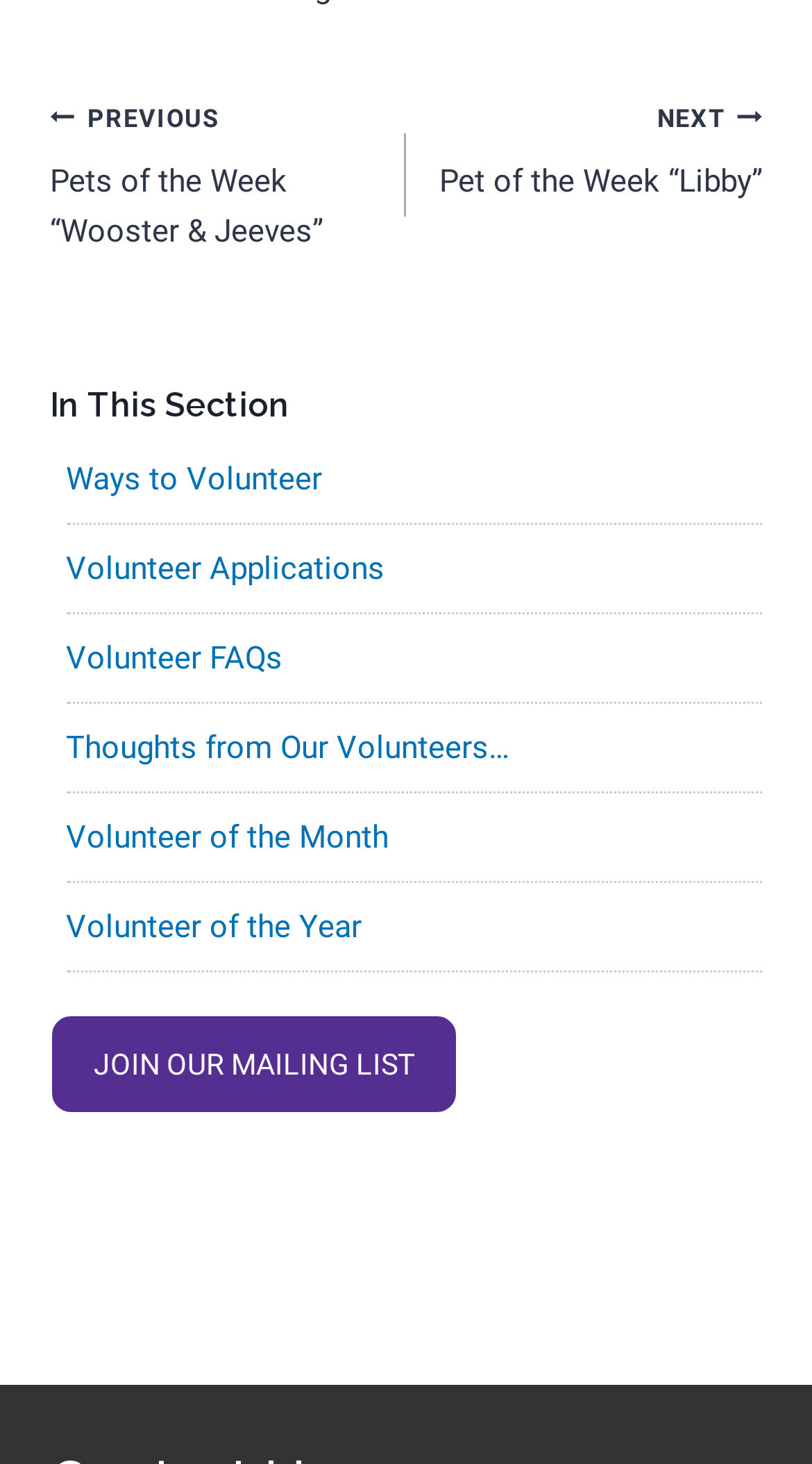Provide a one-word or short-phrase response to the question:
Is there a way to join a mailing list on this webpage?

Yes